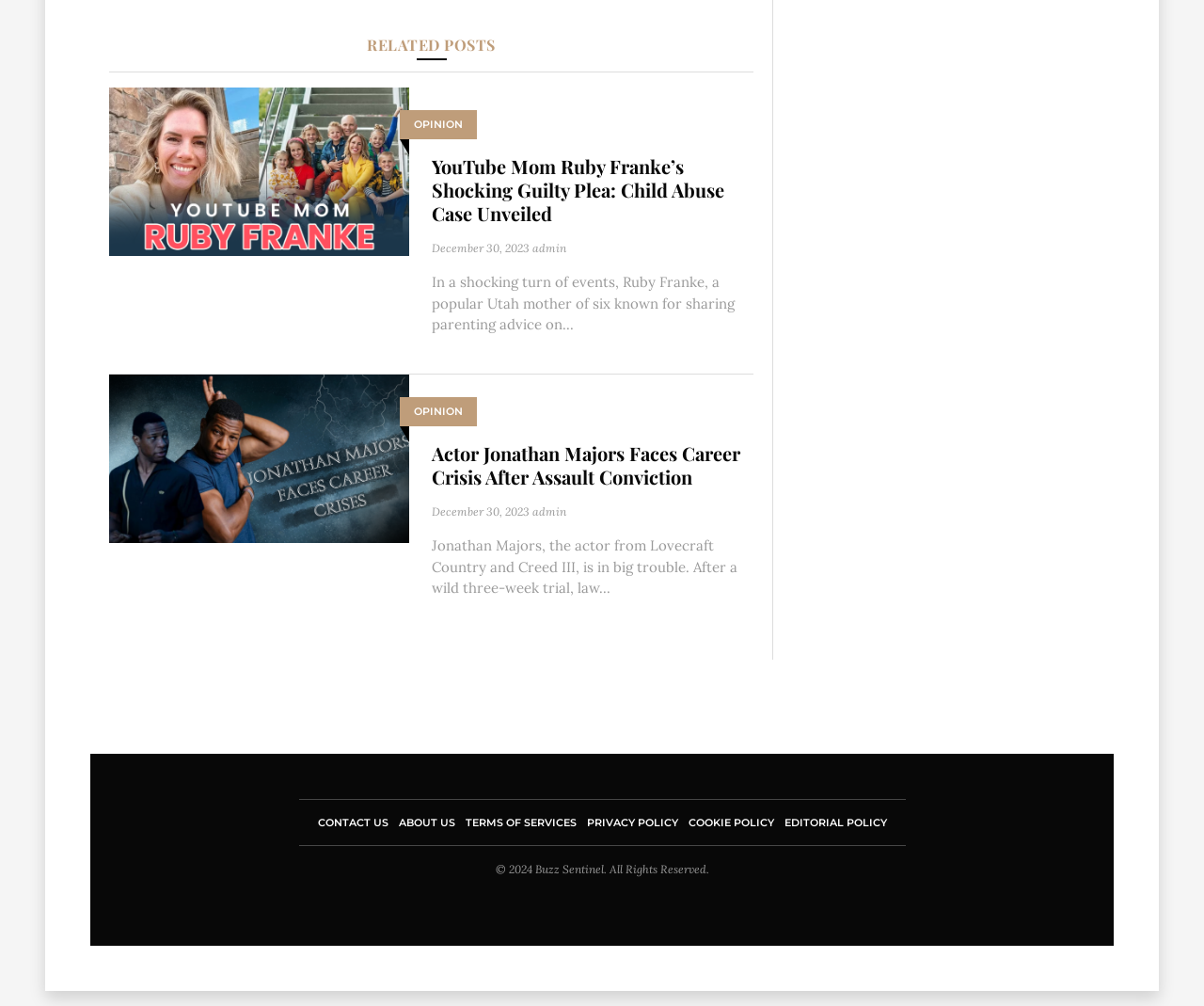Answer this question using a single word or a brief phrase:
What is the date of the article about Ruby Franke?

December 30, 2023